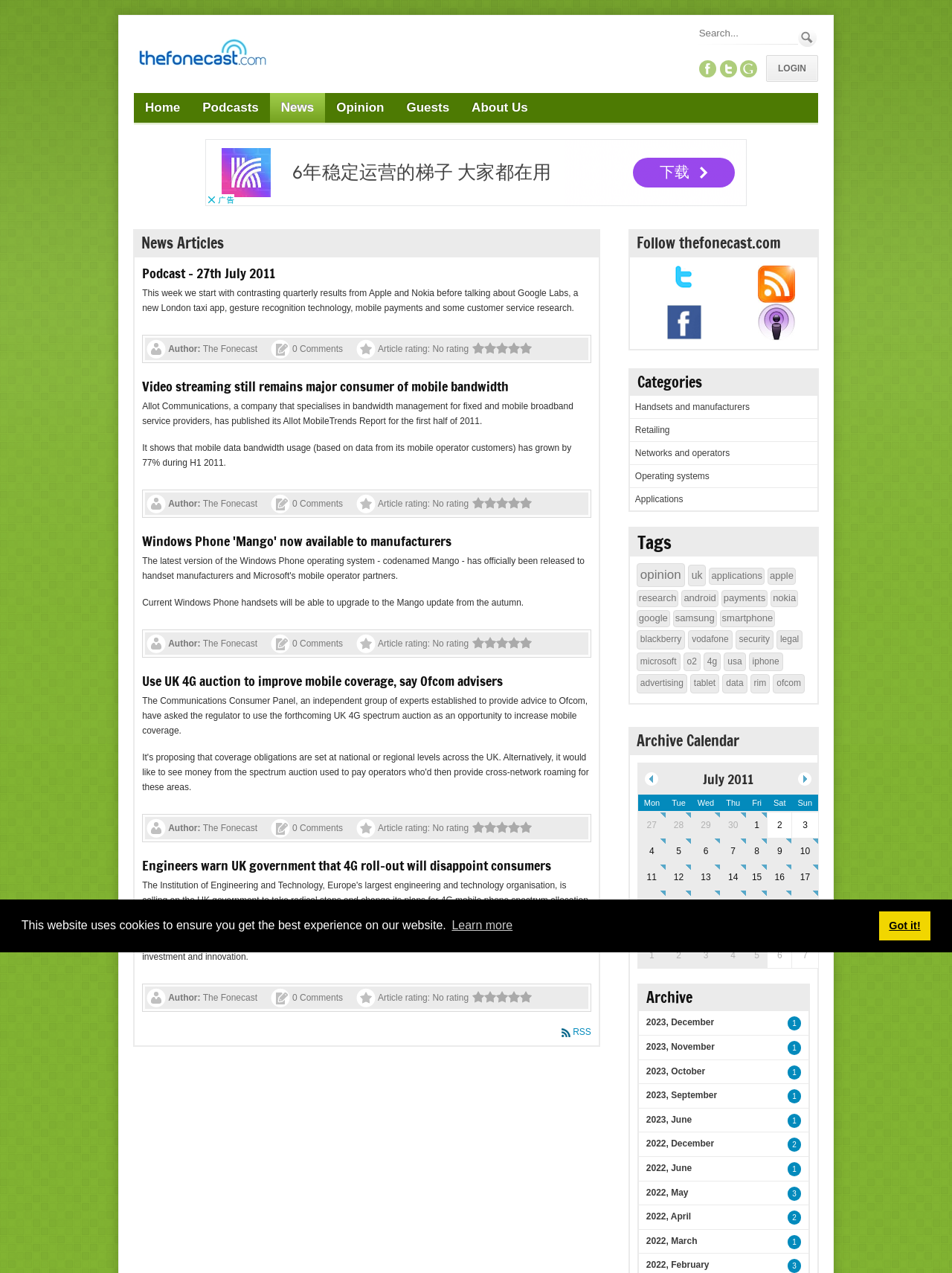Identify the bounding box coordinates for the region to click in order to carry out this instruction: "Login to the website". Provide the coordinates using four float numbers between 0 and 1, formatted as [left, top, right, bottom].

[0.806, 0.044, 0.858, 0.063]